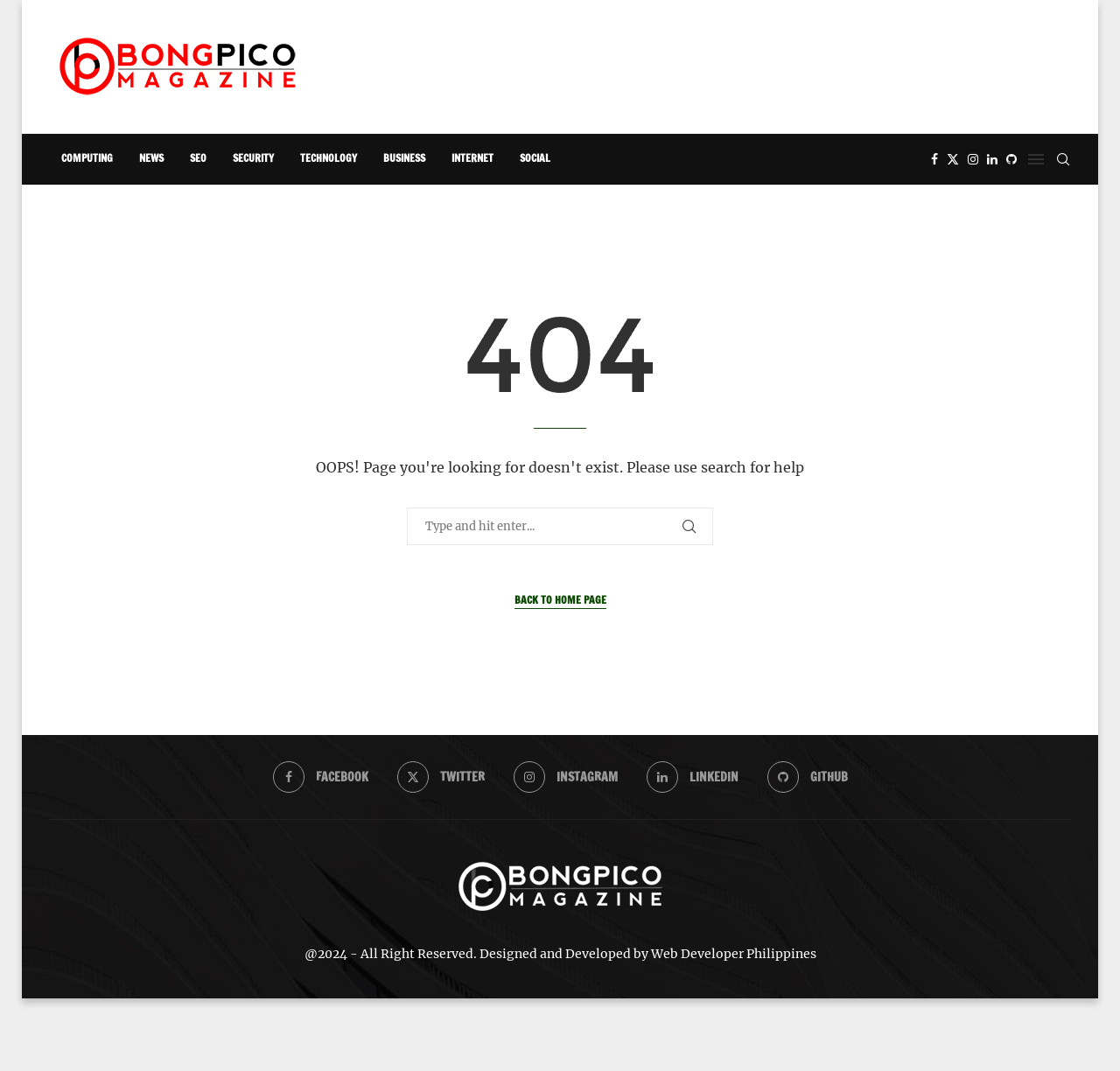Identify the bounding box coordinates of the clickable region to carry out the given instruction: "Search for something".

[0.363, 0.474, 0.637, 0.509]